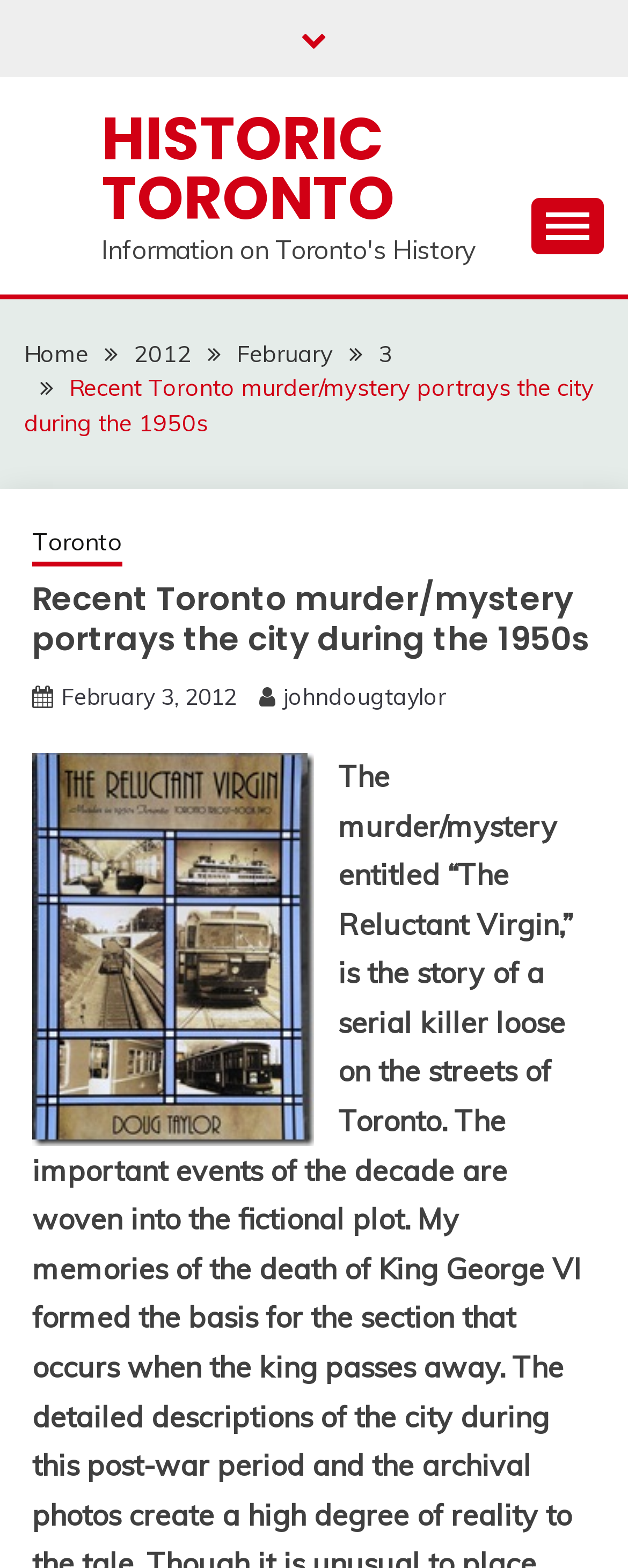Use the details in the image to answer the question thoroughly: 
What is the name of the image file?

The image file name can be found in the image element 'DSCN5850'. This is likely the file name of the image used in the article.